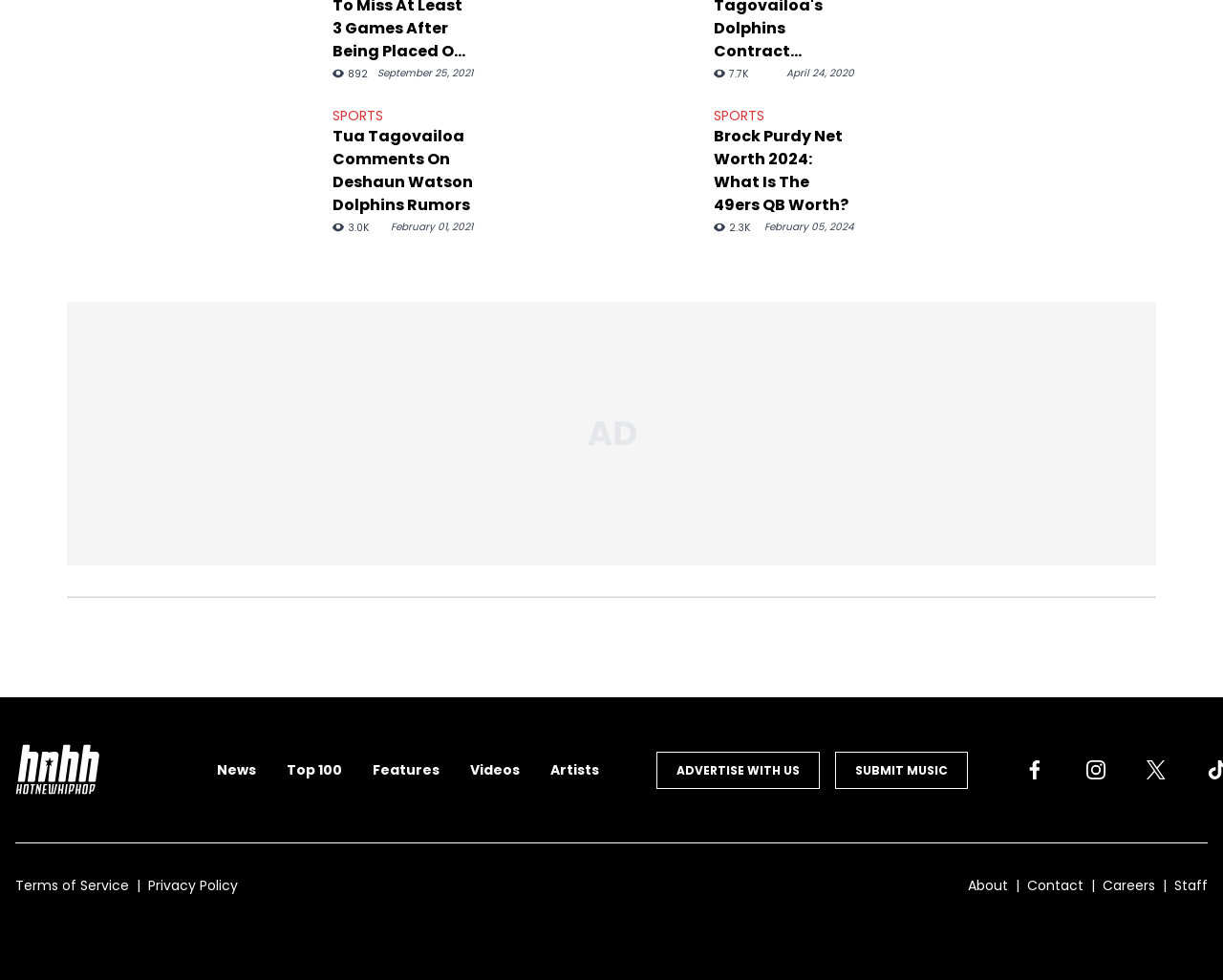What is the topic of the webpage?
Provide a detailed and extensive answer to the question.

The webpage appears to be a sports news website, with links to various sports-related articles and categories, such as 'SPORTS', 'Top 100', 'Features', and 'Videos'. The presence of sports-related keywords and images suggests that the topic of the webpage is sports.